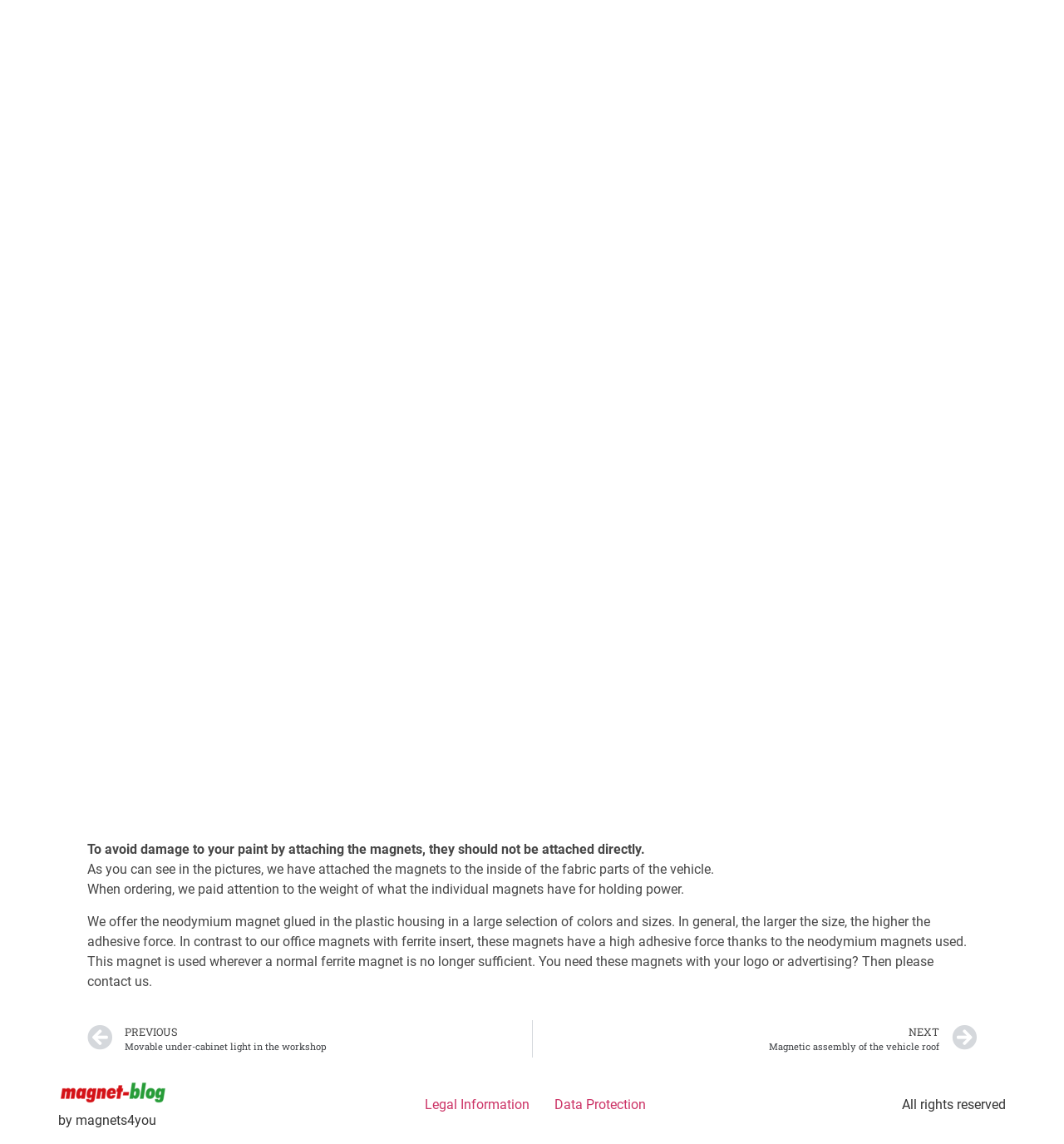Who is the owner of the webpage content?
Please provide a single word or phrase as your answer based on the screenshot.

magnets4you